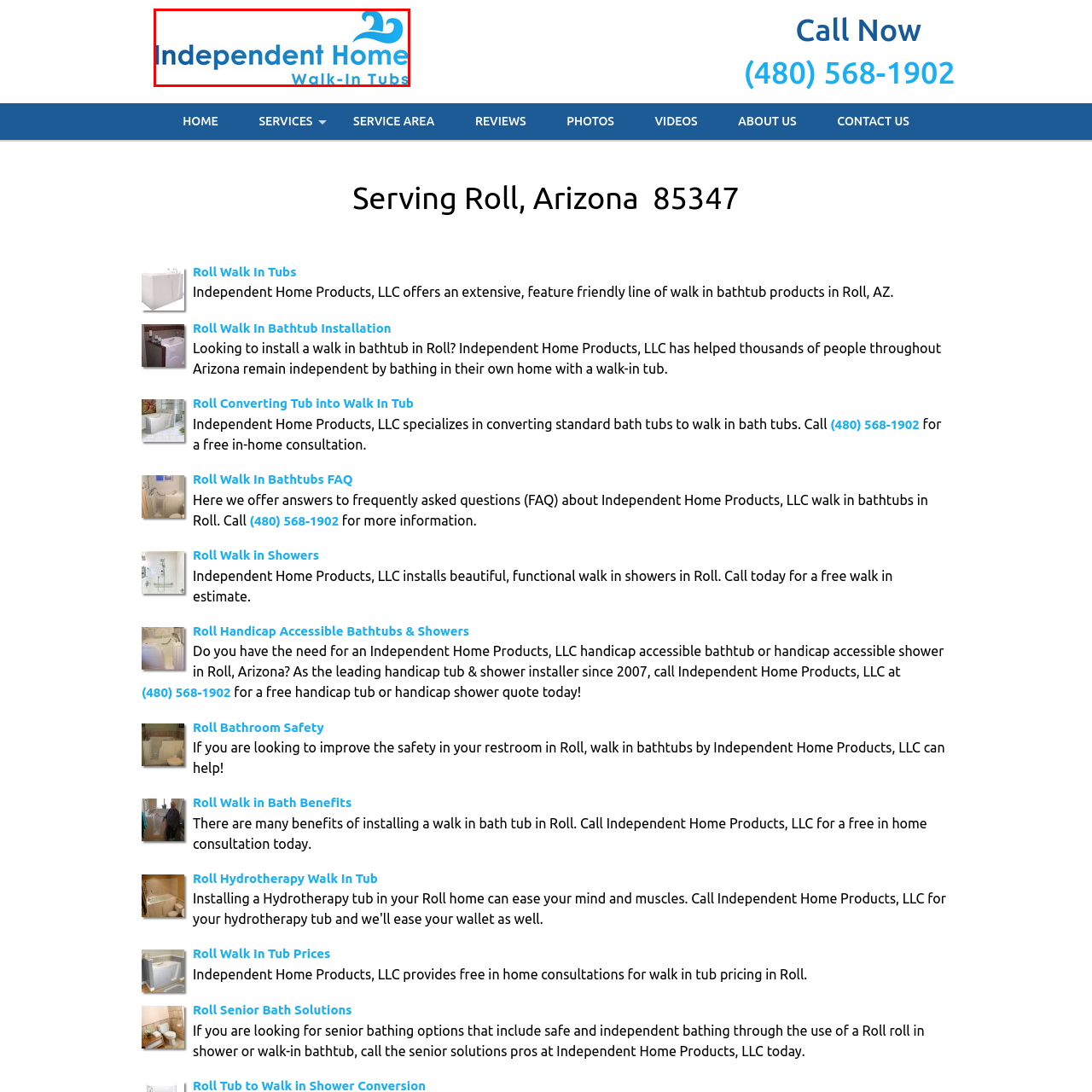Construct a detailed caption for the image enclosed in the red box.

The image features the logo of Independent Home Walk-In Tubs, showcasing a clean and modern design that emphasizes accessibility and comfort in bathing. The logo employs a gradient of blue tones, symbolizing trust and serenity, paired with a subtle wave motif that conveys a sense of relaxation associated with water. Prominently displayed is the name "Independent Home," followed by the words "Walk-In Tubs," highlighting the company's focus on providing specialized bathing solutions for individuals seeking greater independence in their home environment. This logo represents the brand's commitment to enhancing safety and convenience through innovative products in the bathing industry.